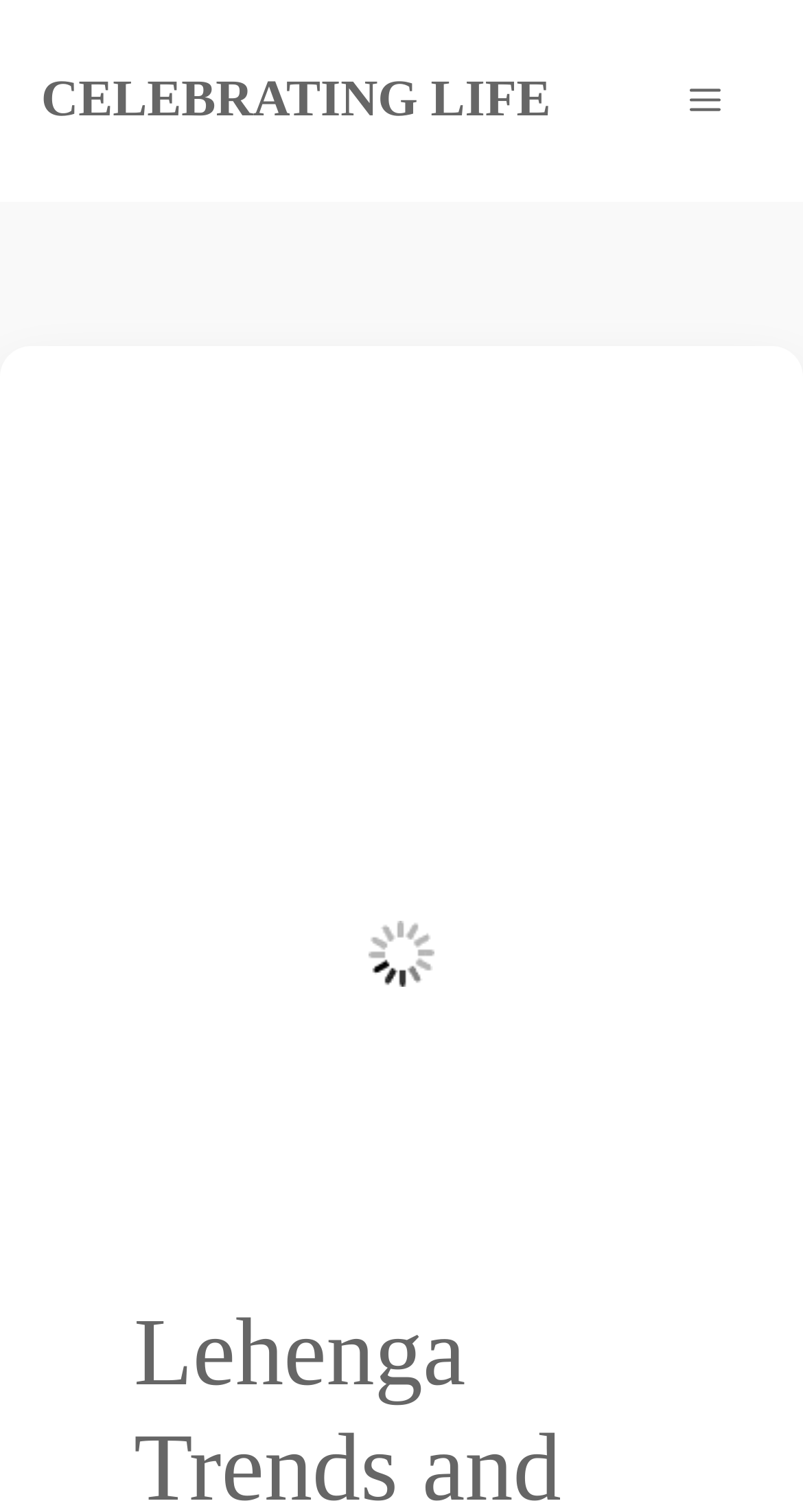Identify the bounding box coordinates of the HTML element based on this description: "Menu".

[0.808, 0.041, 0.949, 0.093]